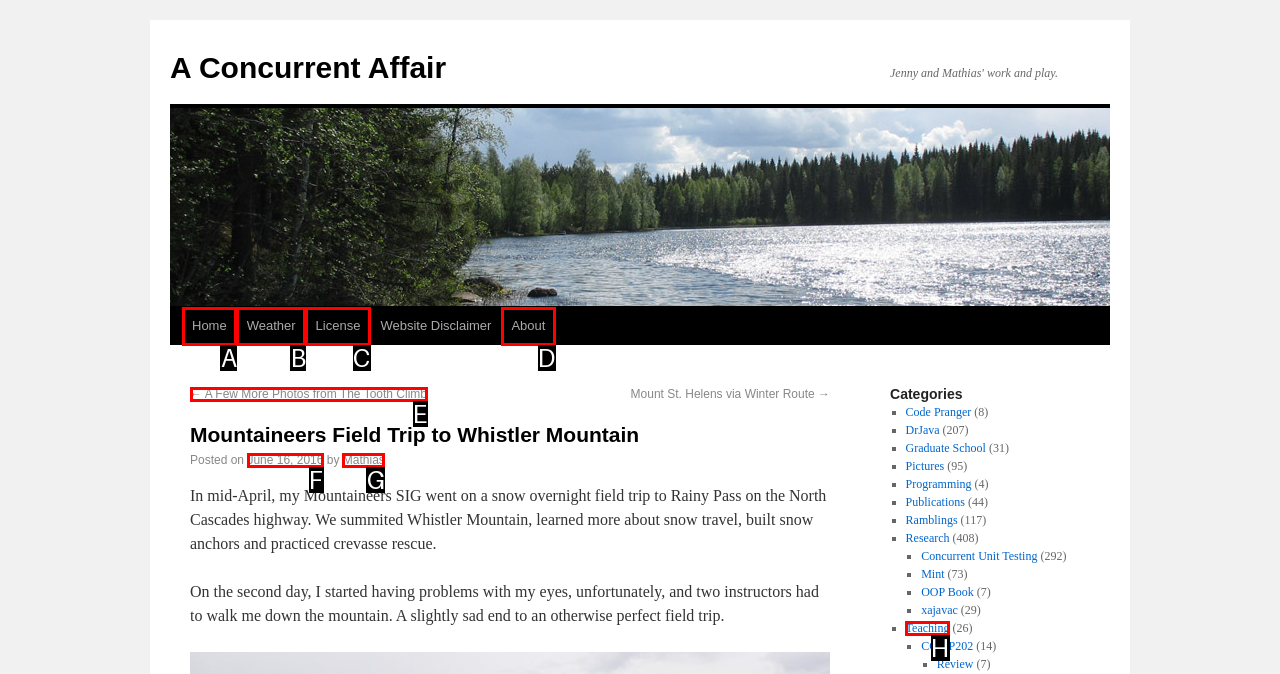Match the HTML element to the description: Mathias. Respond with the letter of the correct option directly.

G